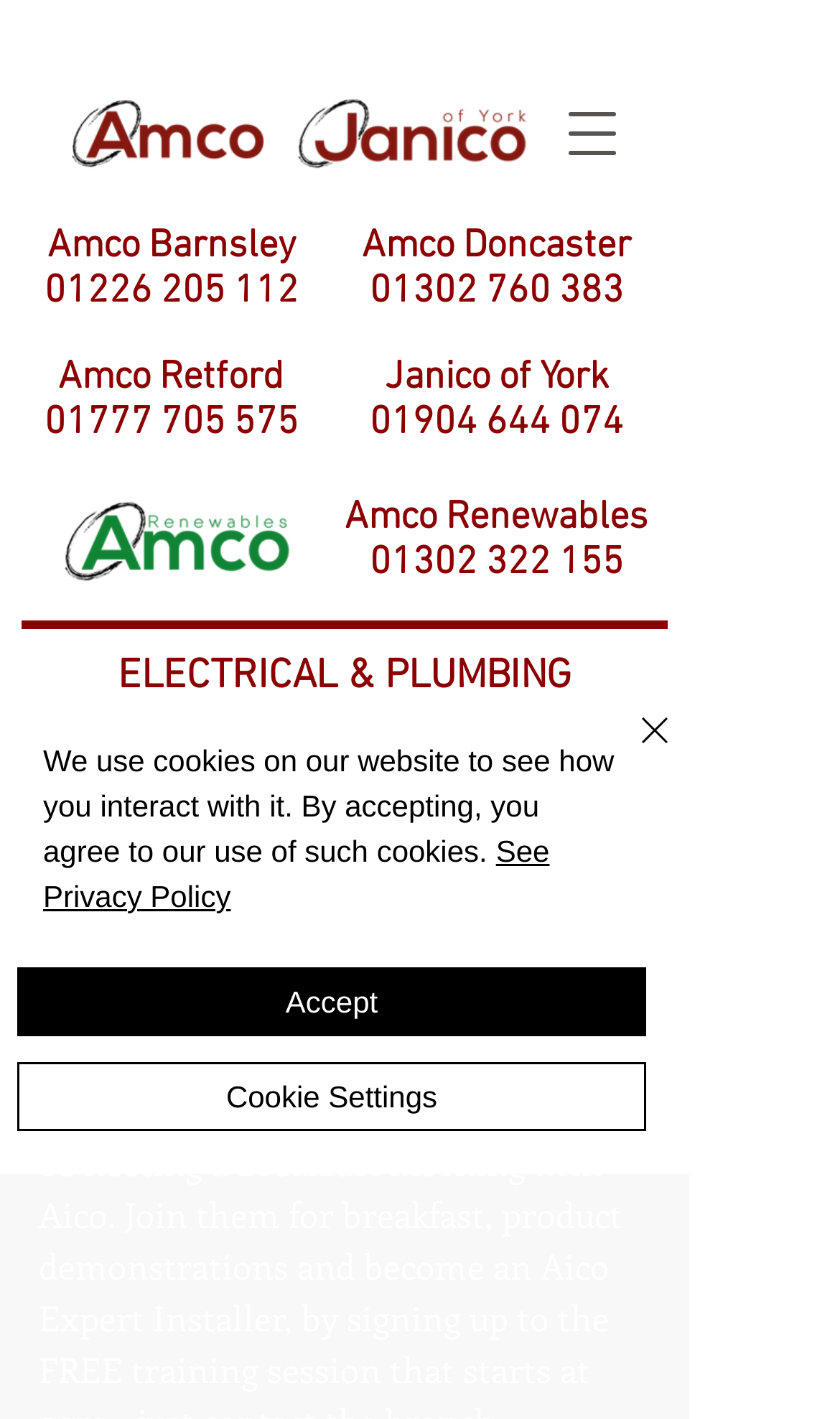Determine the bounding box coordinates for the UI element matching this description: "01302 322 155".

[0.44, 0.381, 0.742, 0.413]